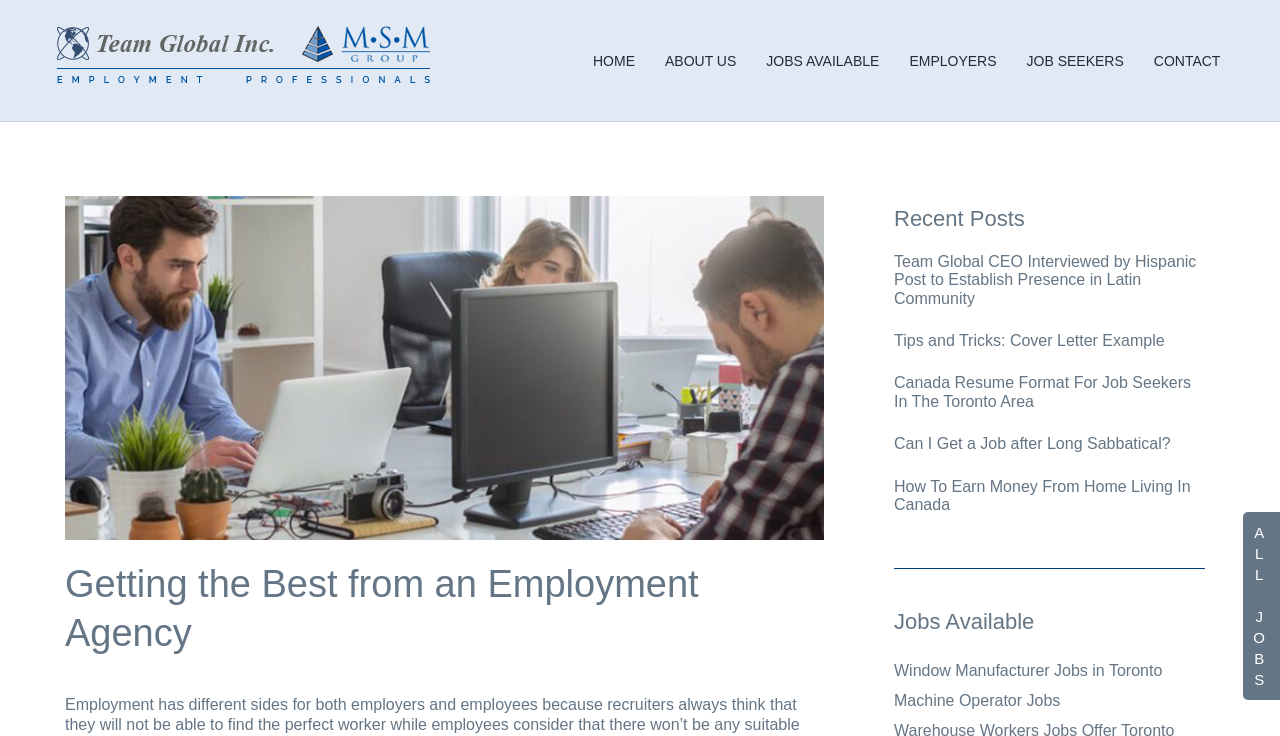Please find the bounding box coordinates of the element that you should click to achieve the following instruction: "View JOBS AVAILABLE". The coordinates should be presented as four float numbers between 0 and 1: [left, top, right, bottom].

[0.599, 0.051, 0.687, 0.114]